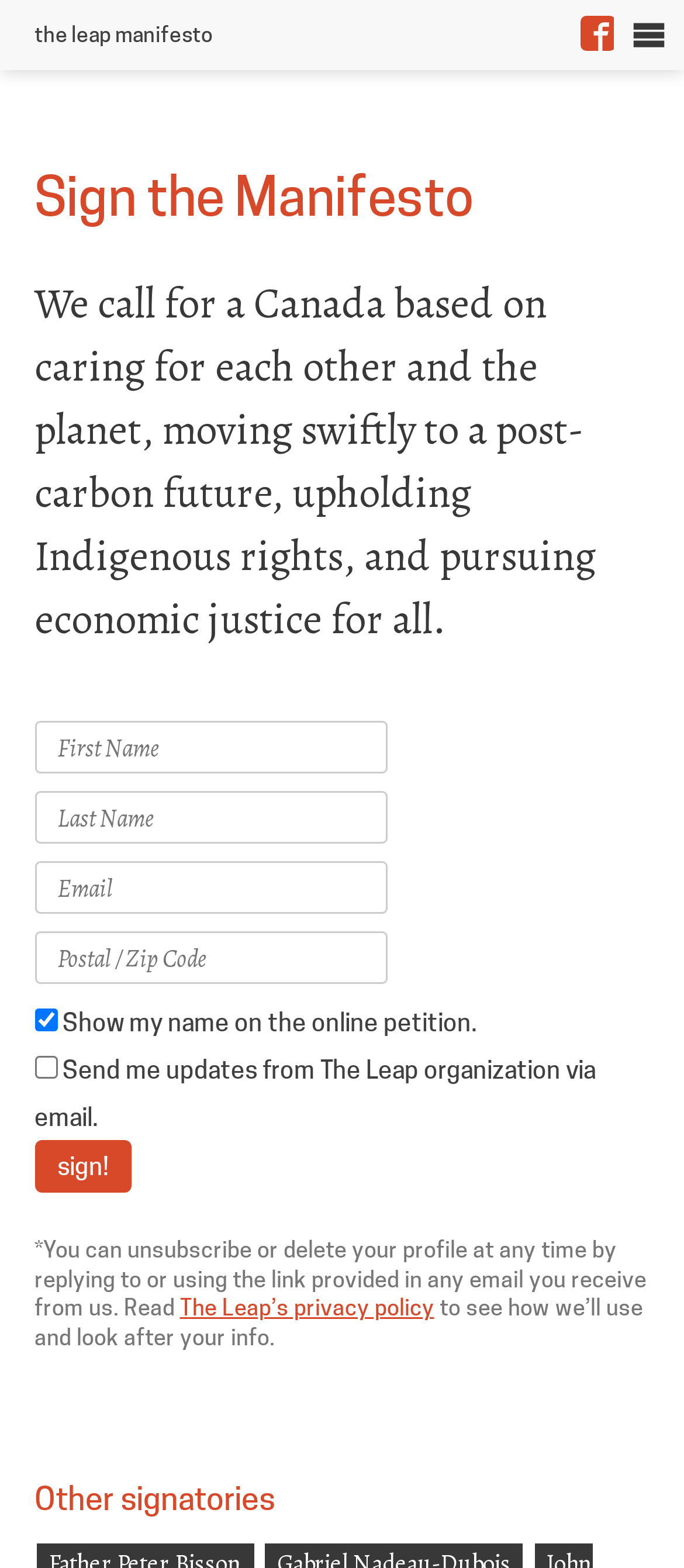Is the 'Send me updates' checkbox checked by default?
Look at the image and provide a short answer using one word or a phrase.

No